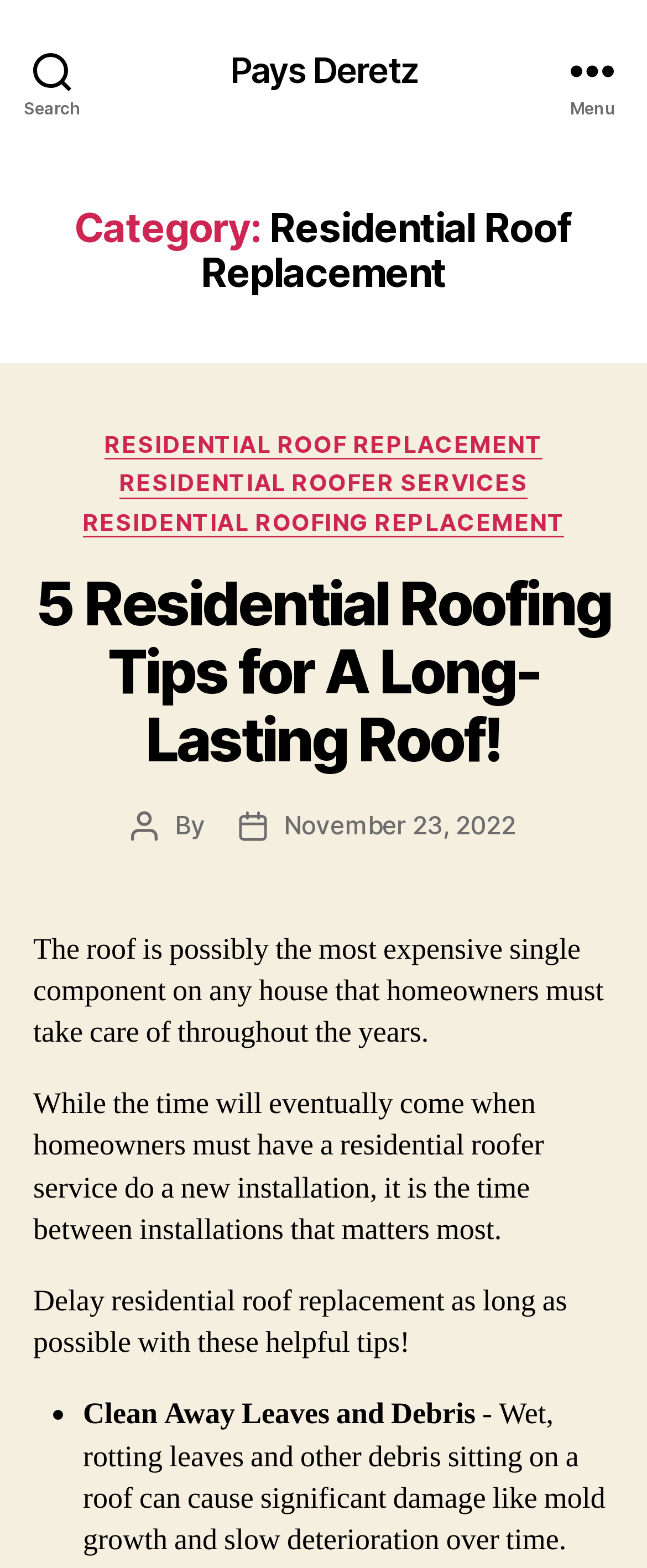Based on the element description Pays Deretz, identify the bounding box of the UI element in the given webpage screenshot. The coordinates should be in the format (top-left x, top-left y, bottom-right x, bottom-right y) and must be between 0 and 1.

[0.356, 0.033, 0.644, 0.056]